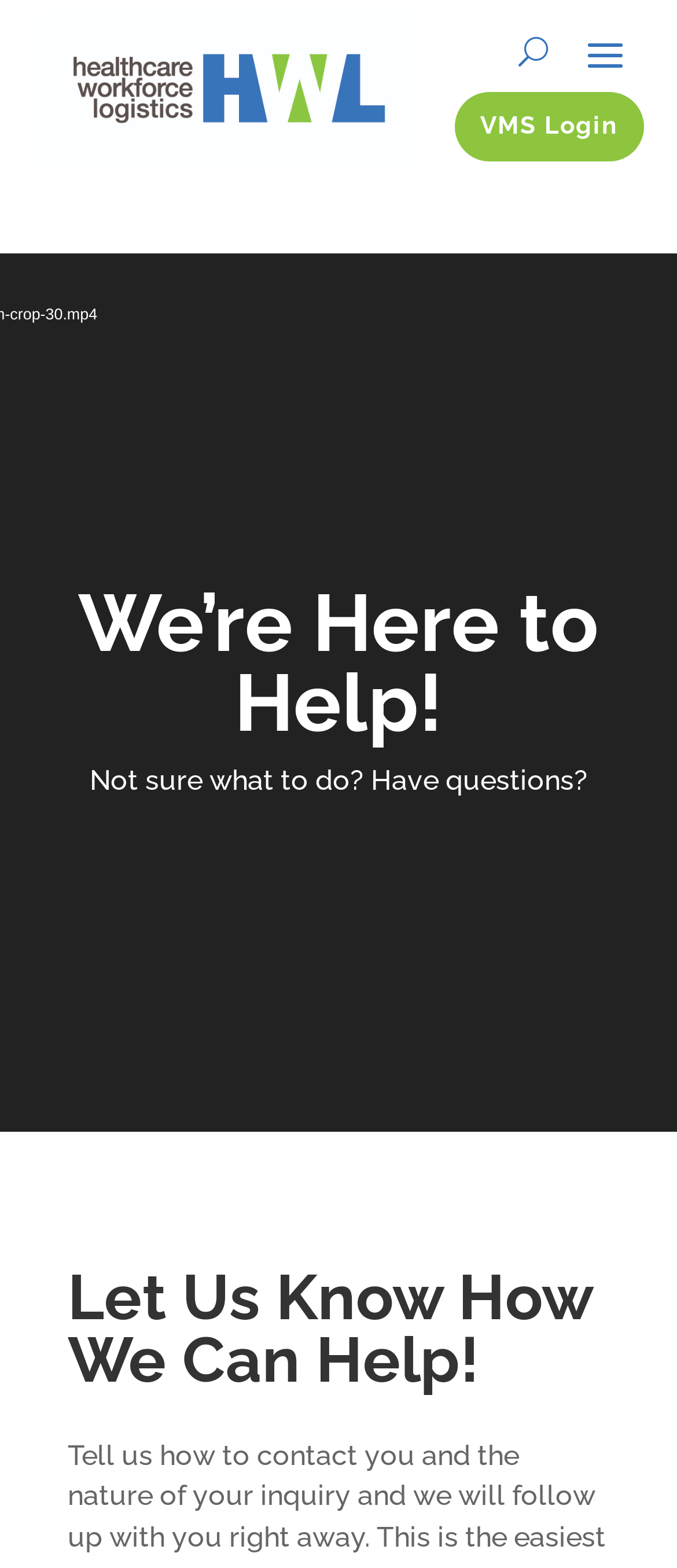Is there a login option available on this webpage?
Answer the question using a single word or phrase, according to the image.

Yes